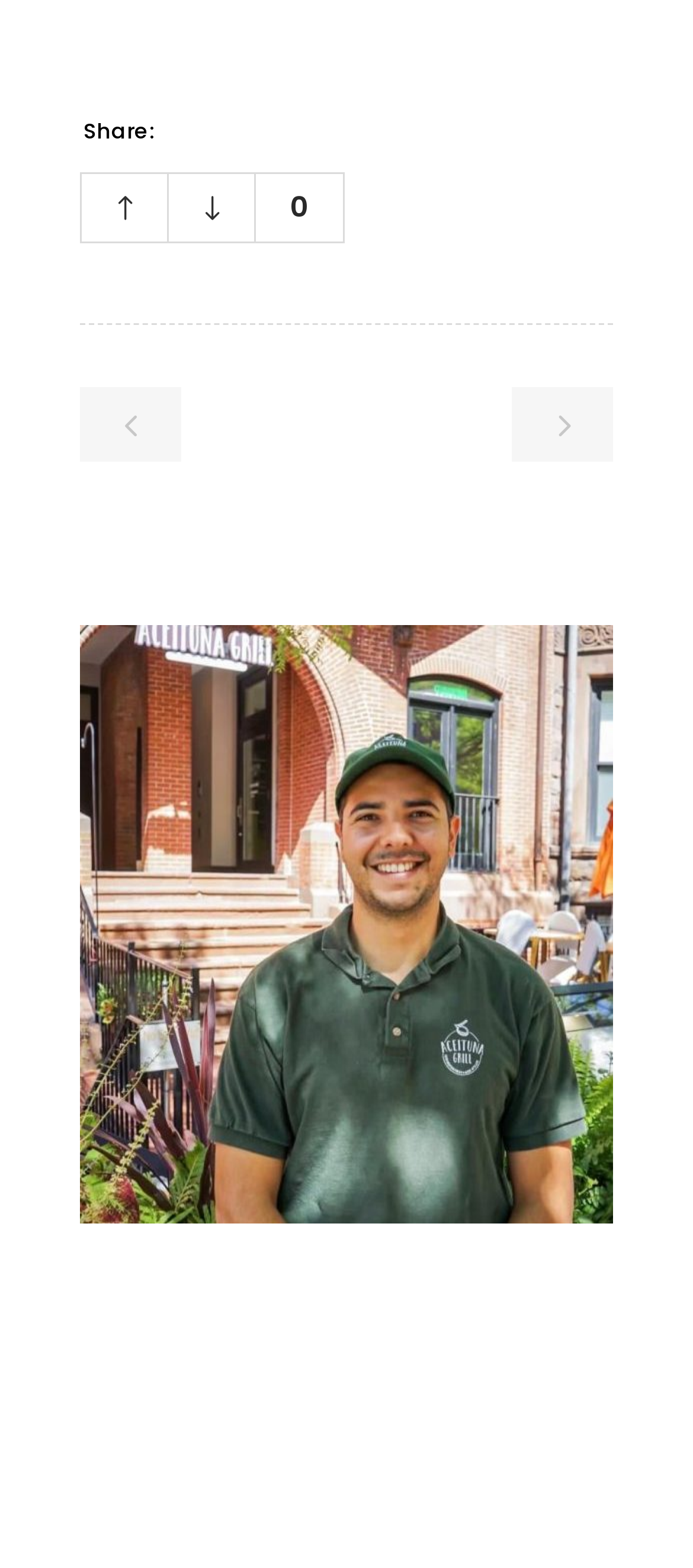For the element described, predict the bounding box coordinates as (top-left x, top-left y, bottom-right x, bottom-right y). All values should be between 0 and 1. Element description: parent_node: 0

[0.241, 0.109, 0.369, 0.155]